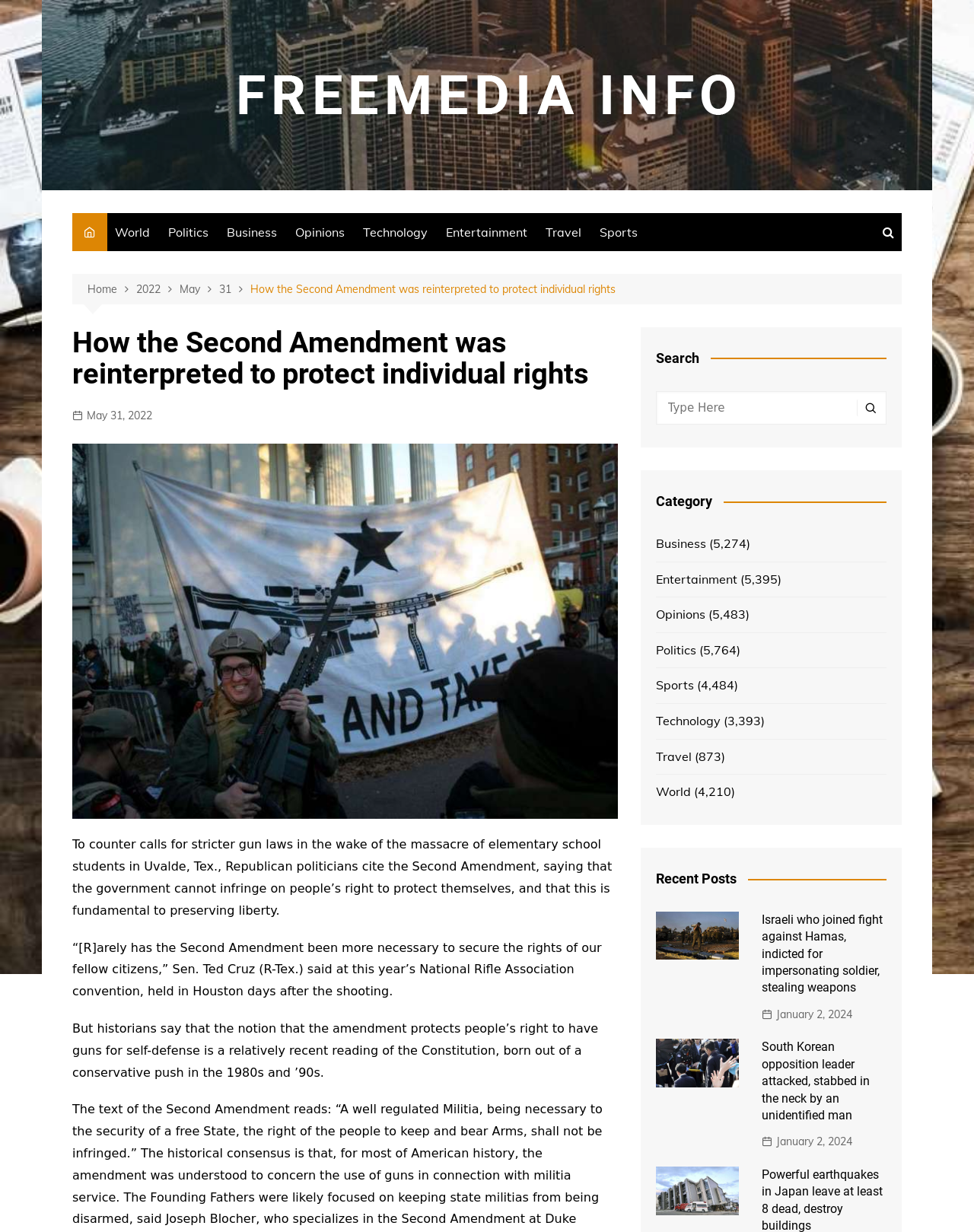Please give a succinct answer to the question in one word or phrase:
What is the date of the latest article?

May 31, 2022